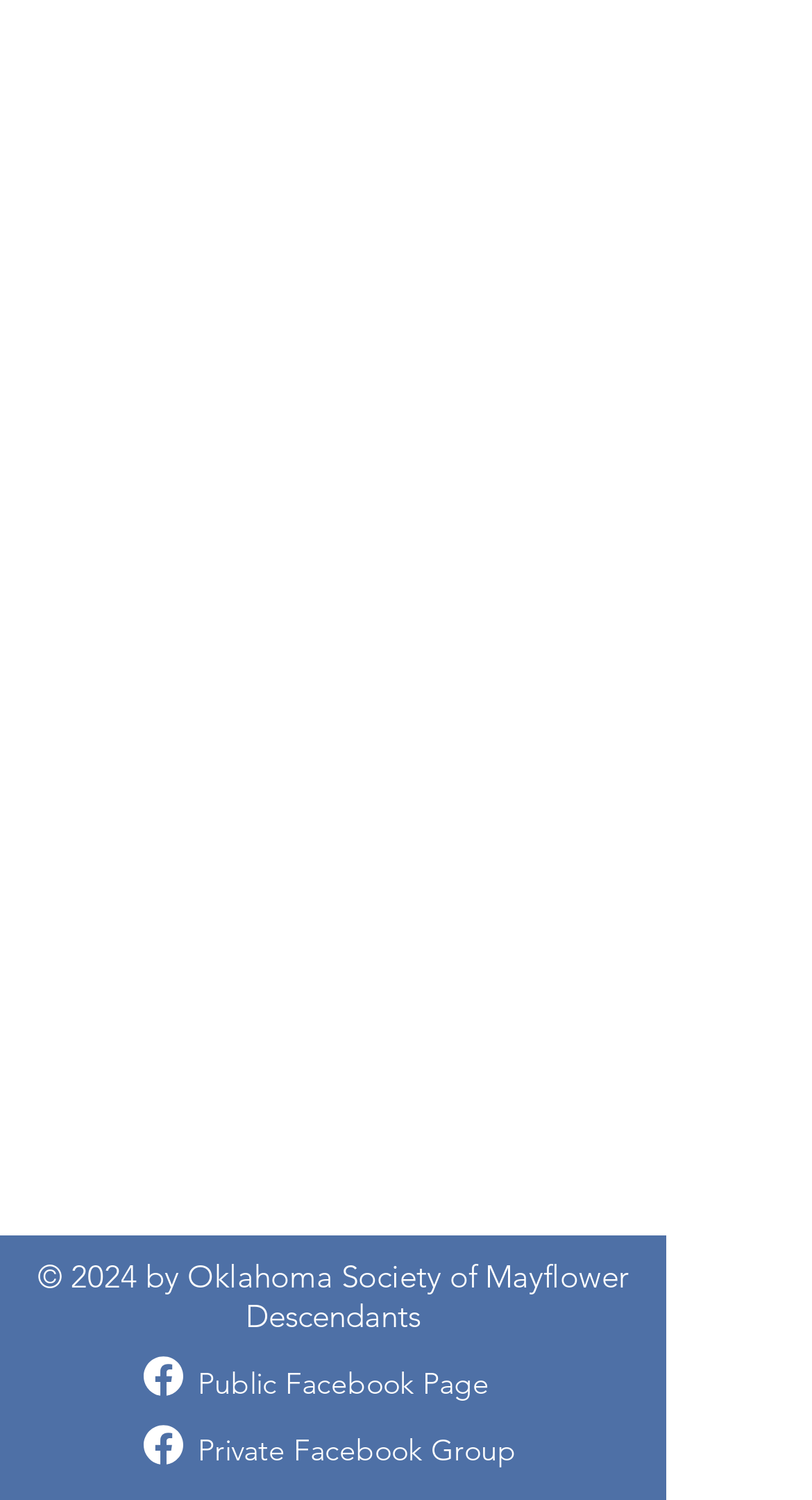How many generations of documents to collect?
Refer to the screenshot and respond with a concise word or phrase.

Six